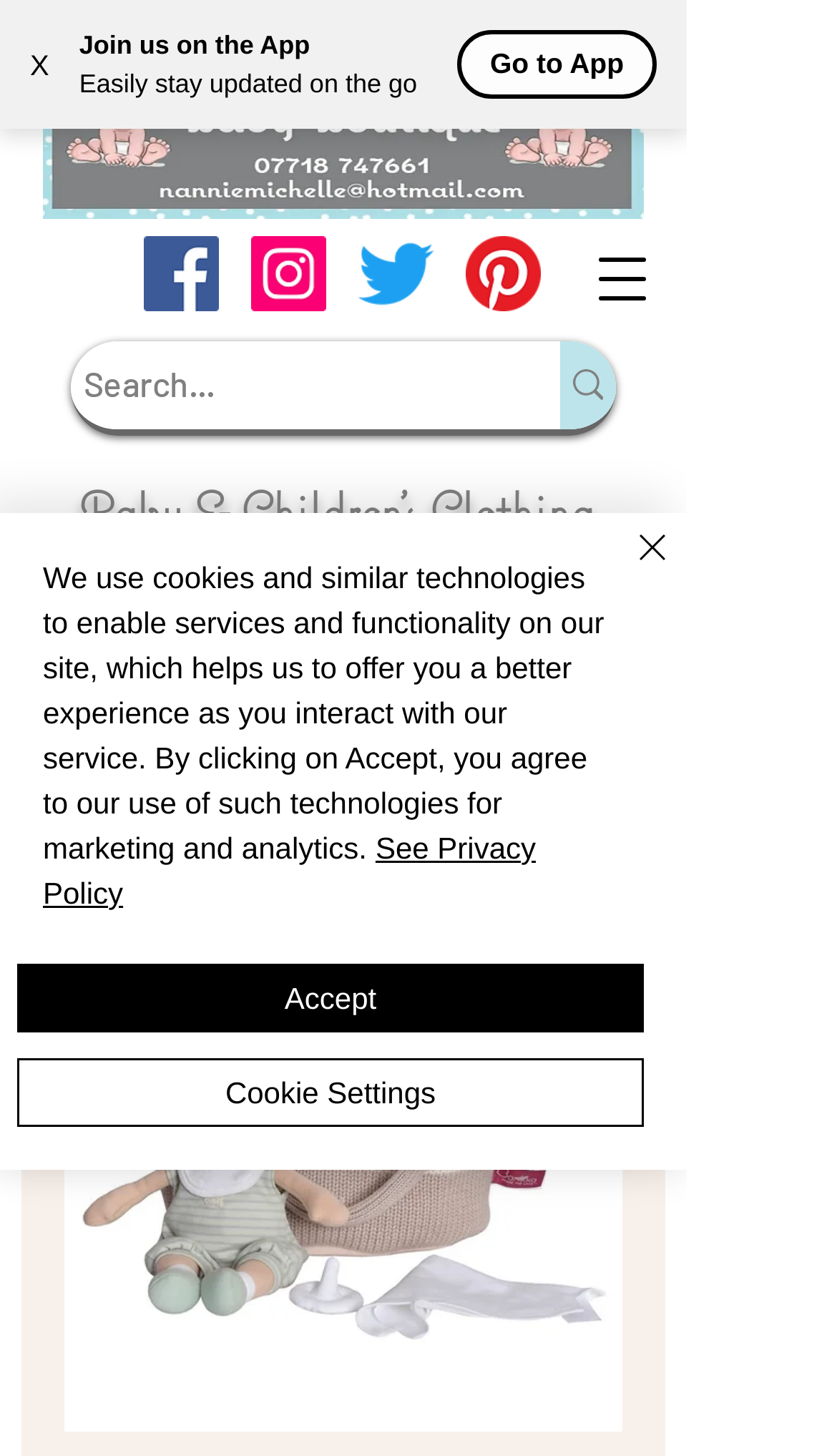Please provide the bounding box coordinates in the format (top-left x, top-left y, bottom-right x, bottom-right y). Remember, all values are floating point numbers between 0 and 1. What is the bounding box coordinate of the region described as: Cookie Settings

[0.021, 0.727, 0.769, 0.774]